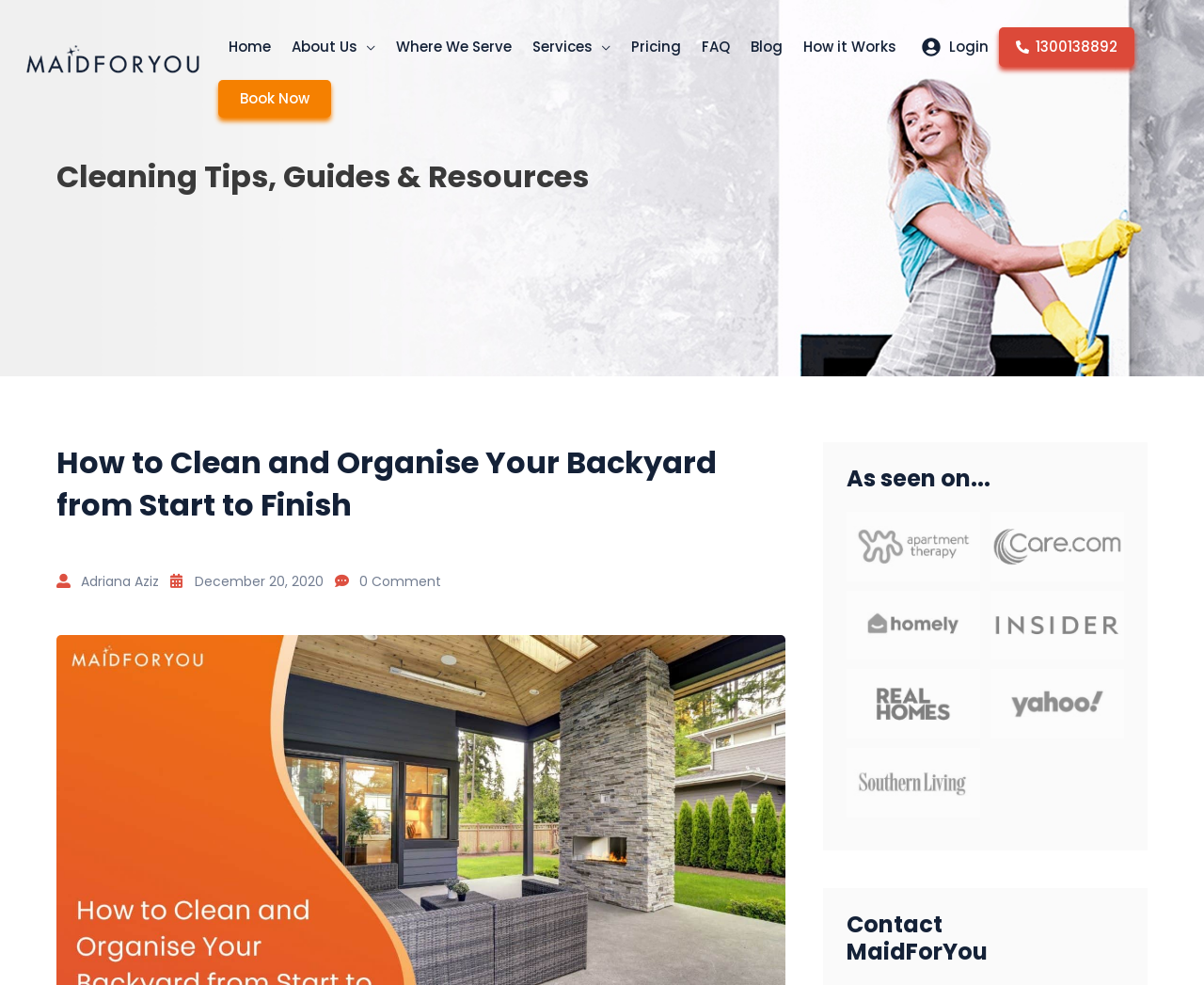Please identify the bounding box coordinates of the clickable area that will fulfill the following instruction: "Click on the 'Book Now' button". The coordinates should be in the format of four float numbers between 0 and 1, i.e., [left, top, right, bottom].

[0.181, 0.081, 0.275, 0.119]